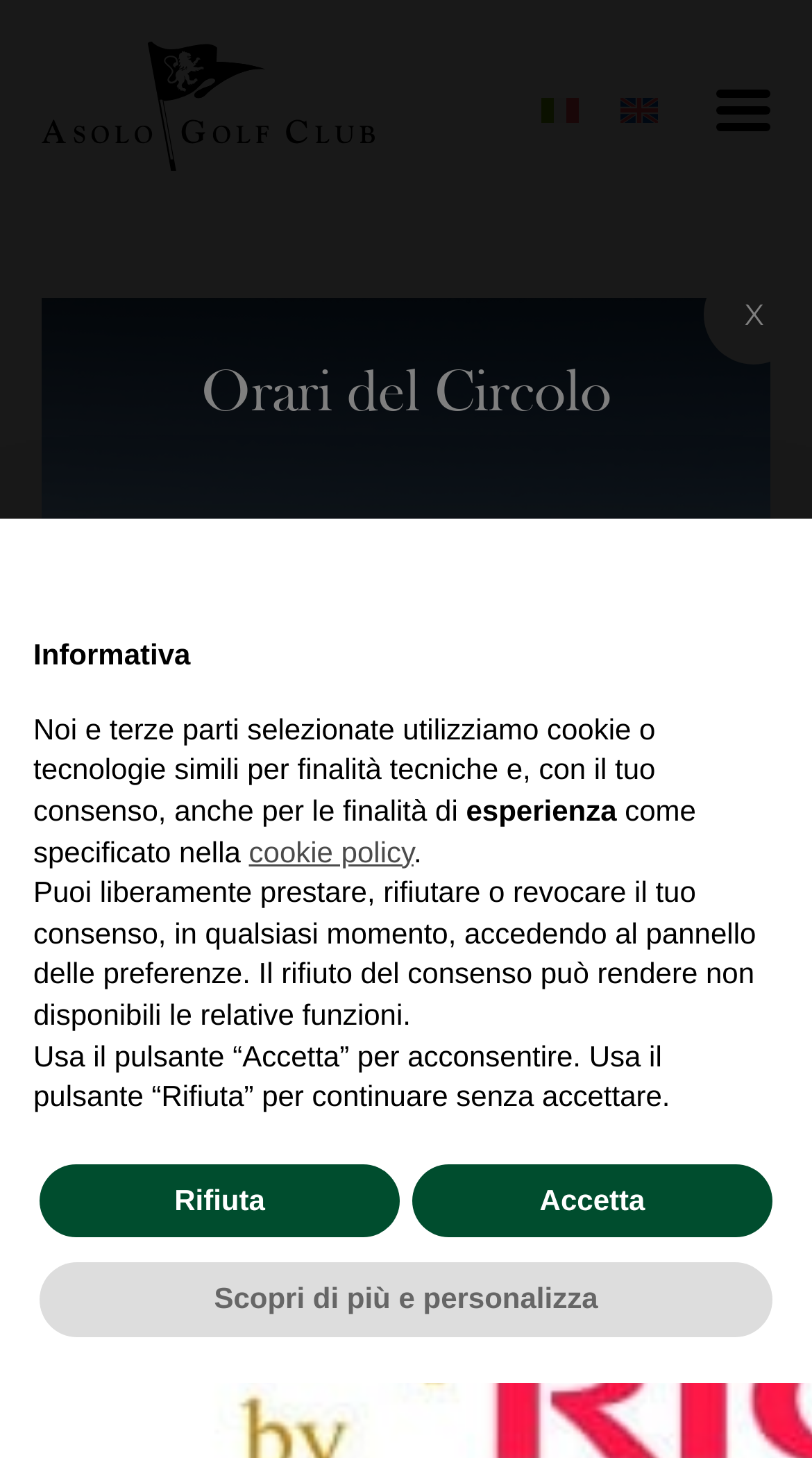Can you give a comprehensive explanation to the question given the content of the image?
What is the name of the golf club?

I found the answer by looking at the logo image at the top left corner of the webpage, which has the text 'Asolo Golf Club | Logo'.